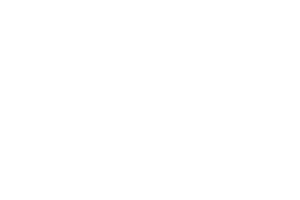What is the theme of the backdrop?
Answer the question with as much detail as you can, using the image as a reference.

The caption describes the backdrop as suggesting a 'professional setting, aligning with the theme of financial growth and investment opportunities', indicating that the theme of the backdrop is related to finance and investment.